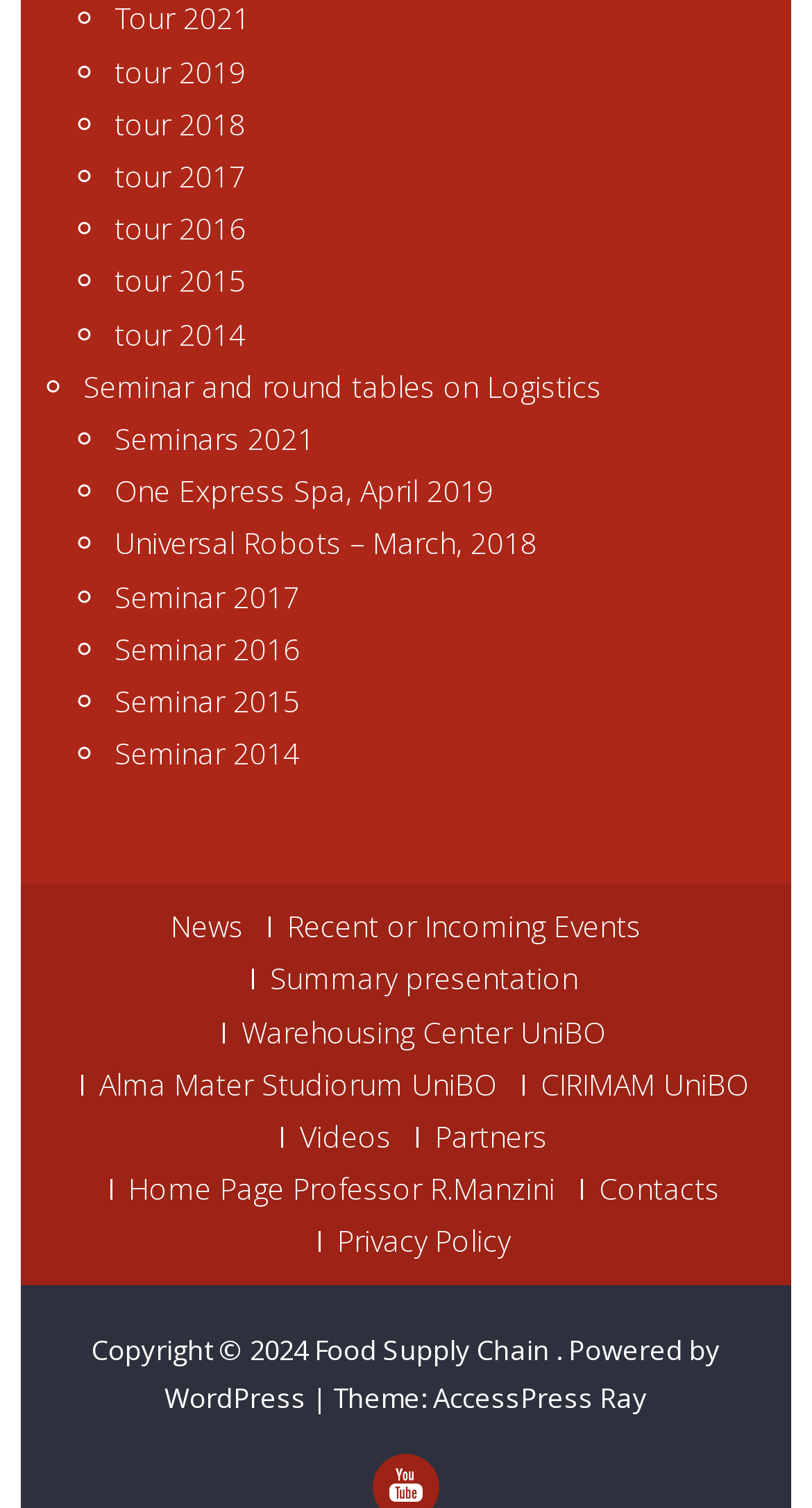Please identify the bounding box coordinates of the clickable region that I should interact with to perform the following instruction: "Go to News page". The coordinates should be expressed as four float numbers between 0 and 1, i.e., [left, top, right, bottom].

[0.21, 0.608, 0.3, 0.622]